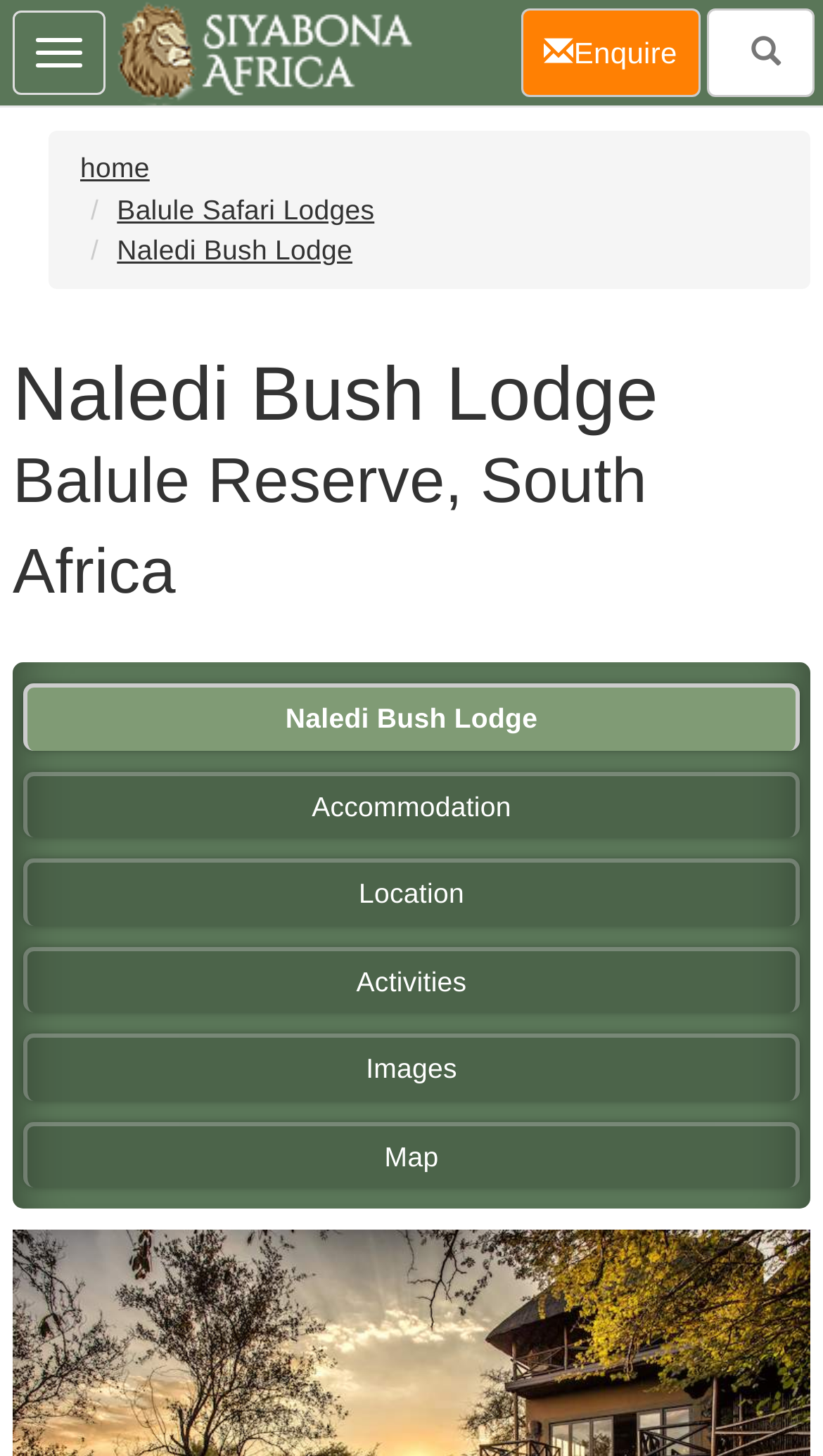Pinpoint the bounding box coordinates for the area that should be clicked to perform the following instruction: "Learn about the company".

None